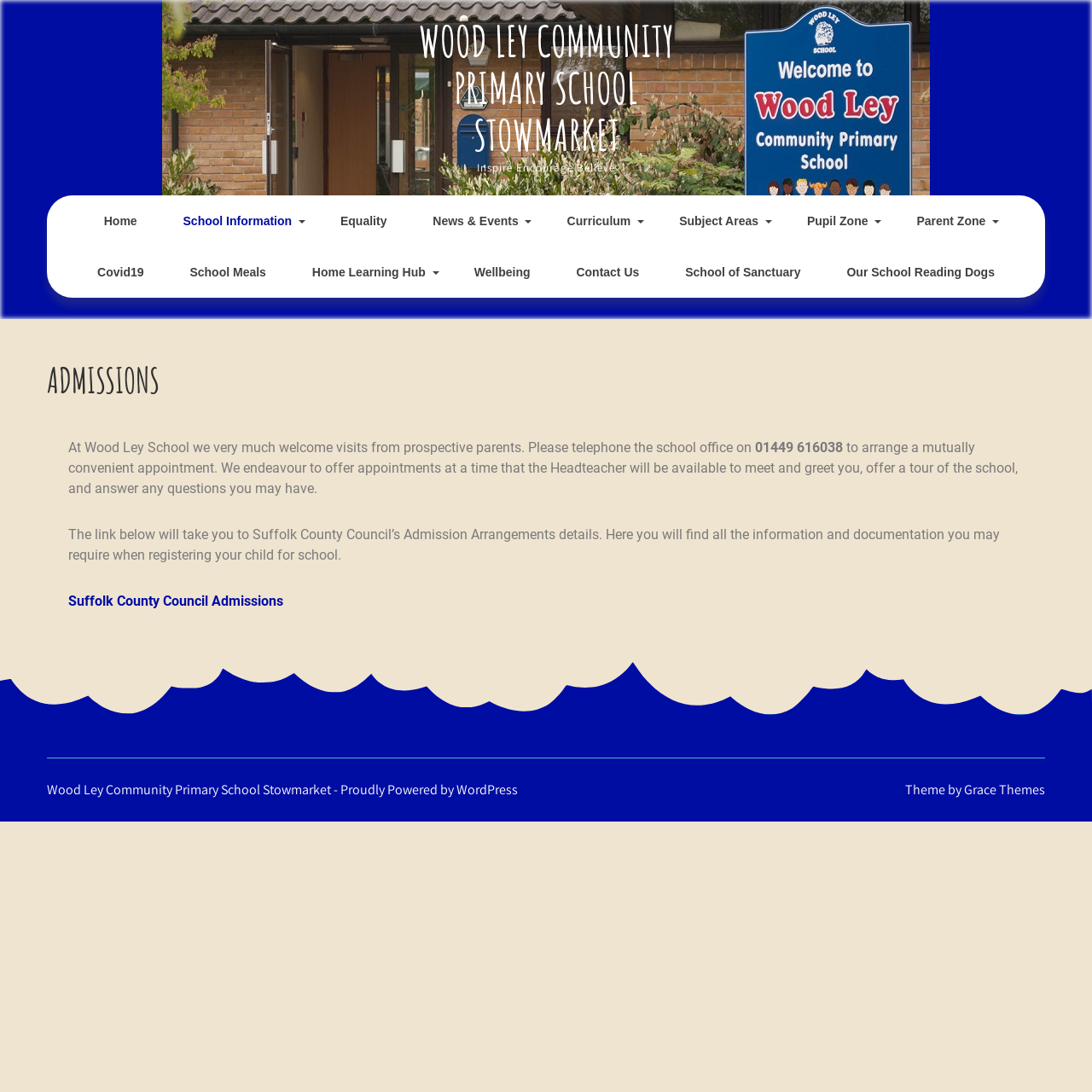Given the description Home Learning Hub, predict the bounding box coordinates of the UI element. Ensure the coordinates are in the format (top-left x, top-left y, bottom-right x, bottom-right y) and all values are between 0 and 1.

[0.266, 0.226, 0.412, 0.273]